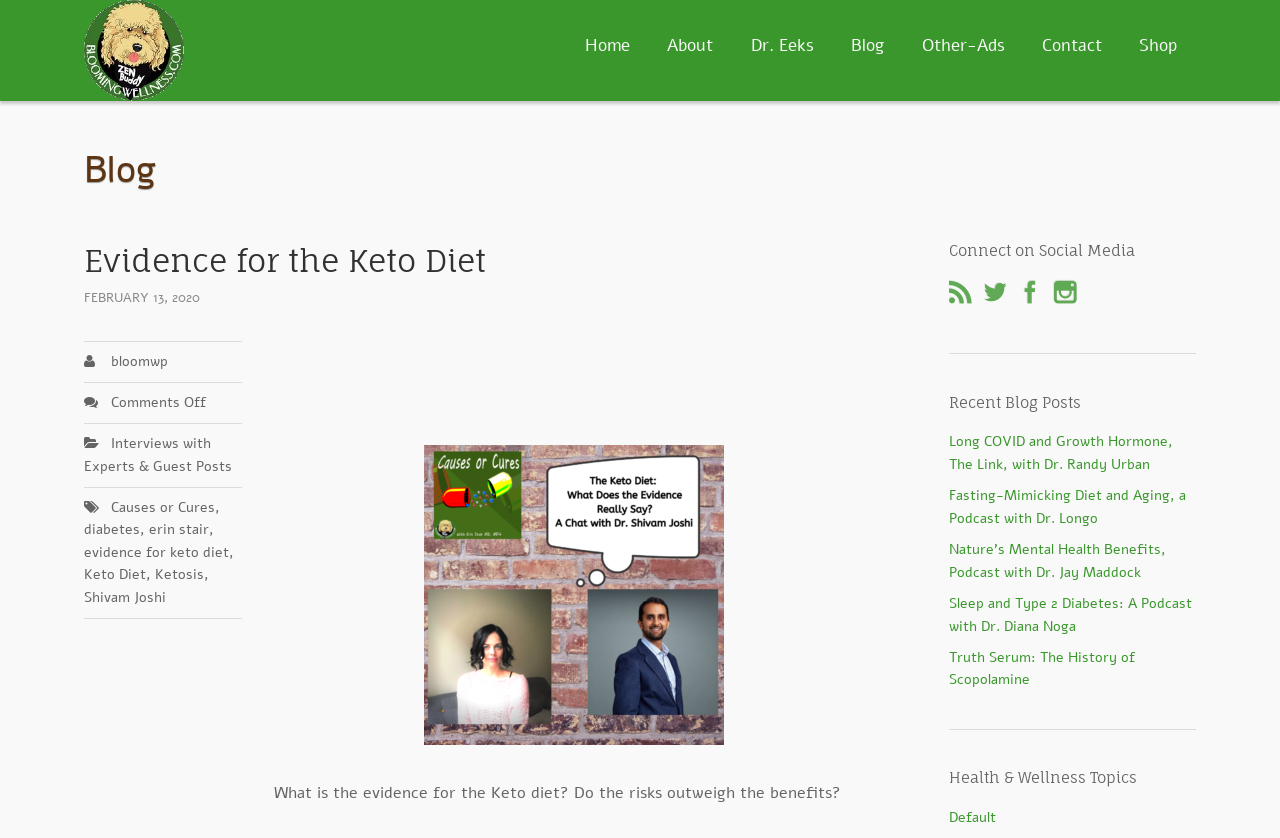How many social media links are present on the webpage?
Answer the question with just one word or phrase using the image.

4